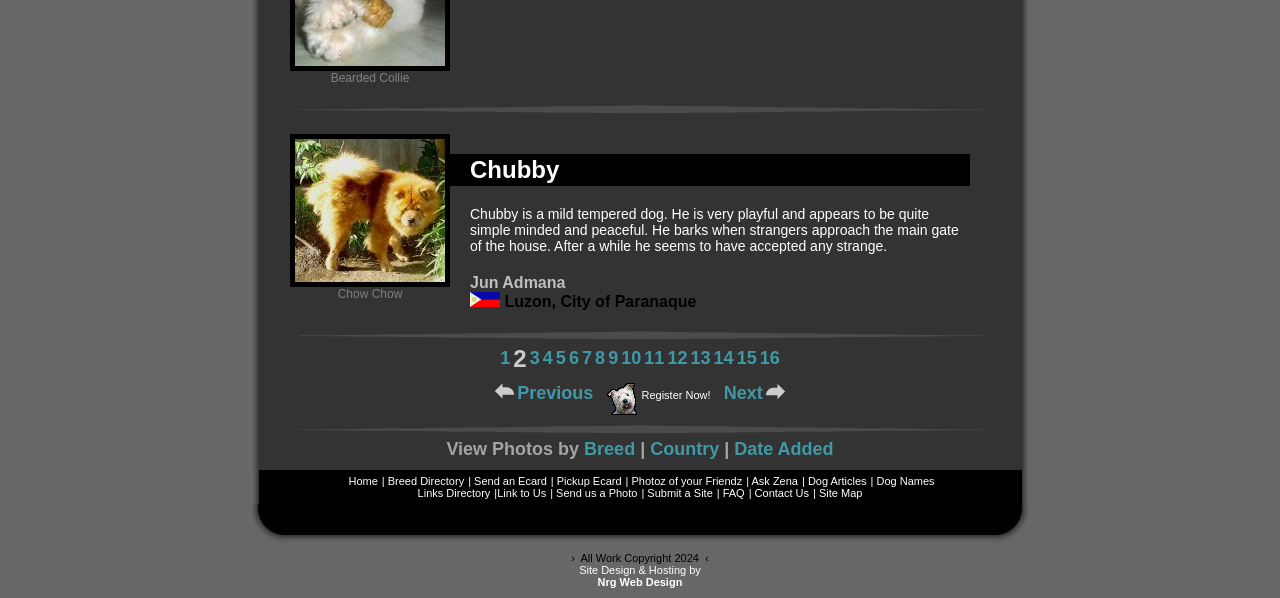Given the element description Send an Ecard, predict the bounding box coordinates for the UI element in the webpage screenshot. The format should be (top-left x, top-left y, bottom-right x, bottom-right y), and the values should be between 0 and 1.

[0.37, 0.794, 0.427, 0.814]